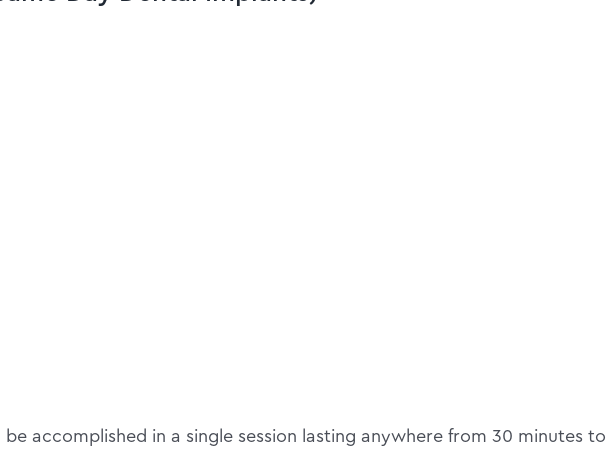What is the purpose of the content?
Please utilize the information in the image to give a detailed response to the question.

The content is designed to inform viewers about the efficiency and convenience of receiving dental implants in a timely manner, contributing to enhanced confidence in speaking, eating, and smiling.